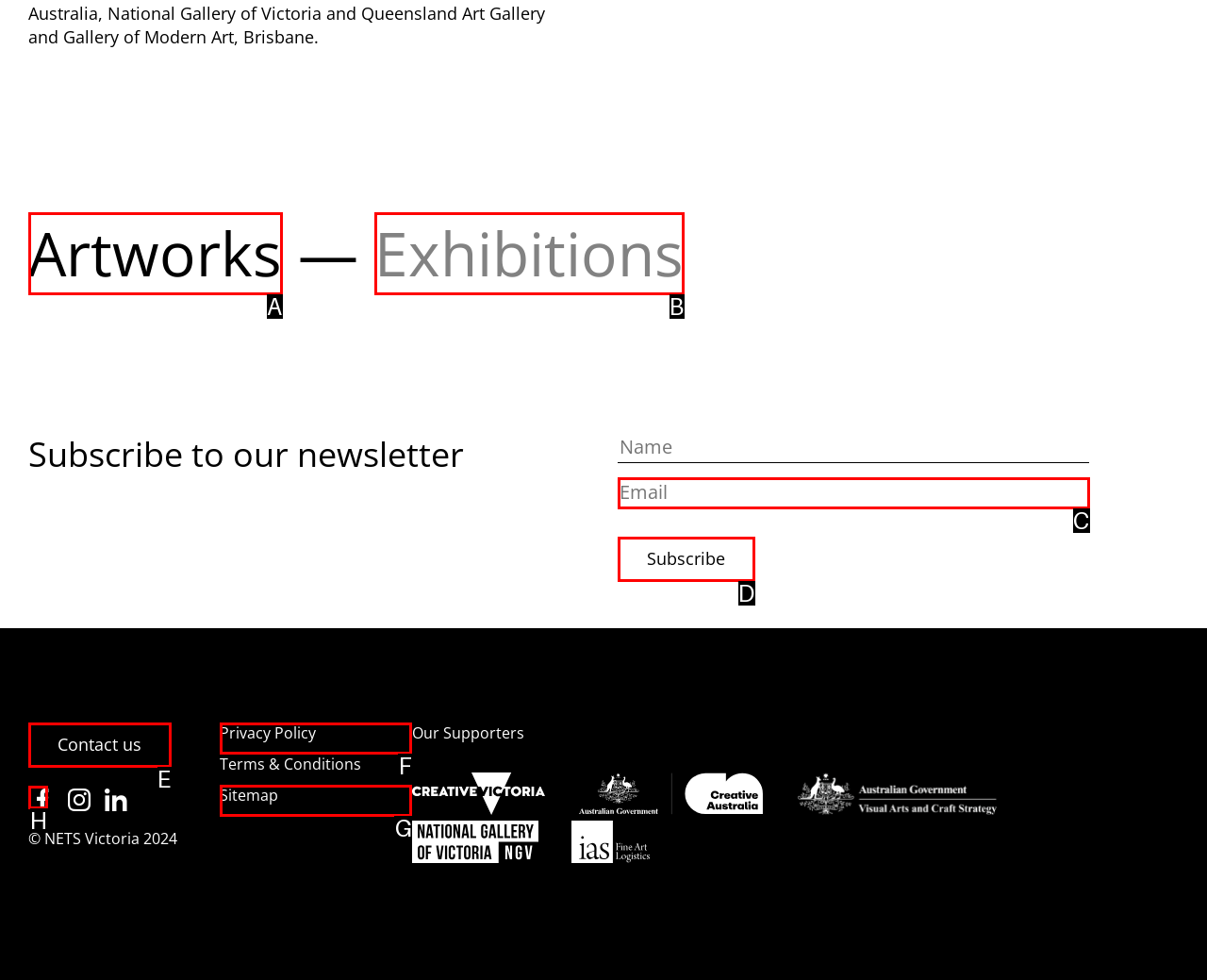Find the option that matches this description: value="Subscribe"
Provide the matching option's letter directly.

D